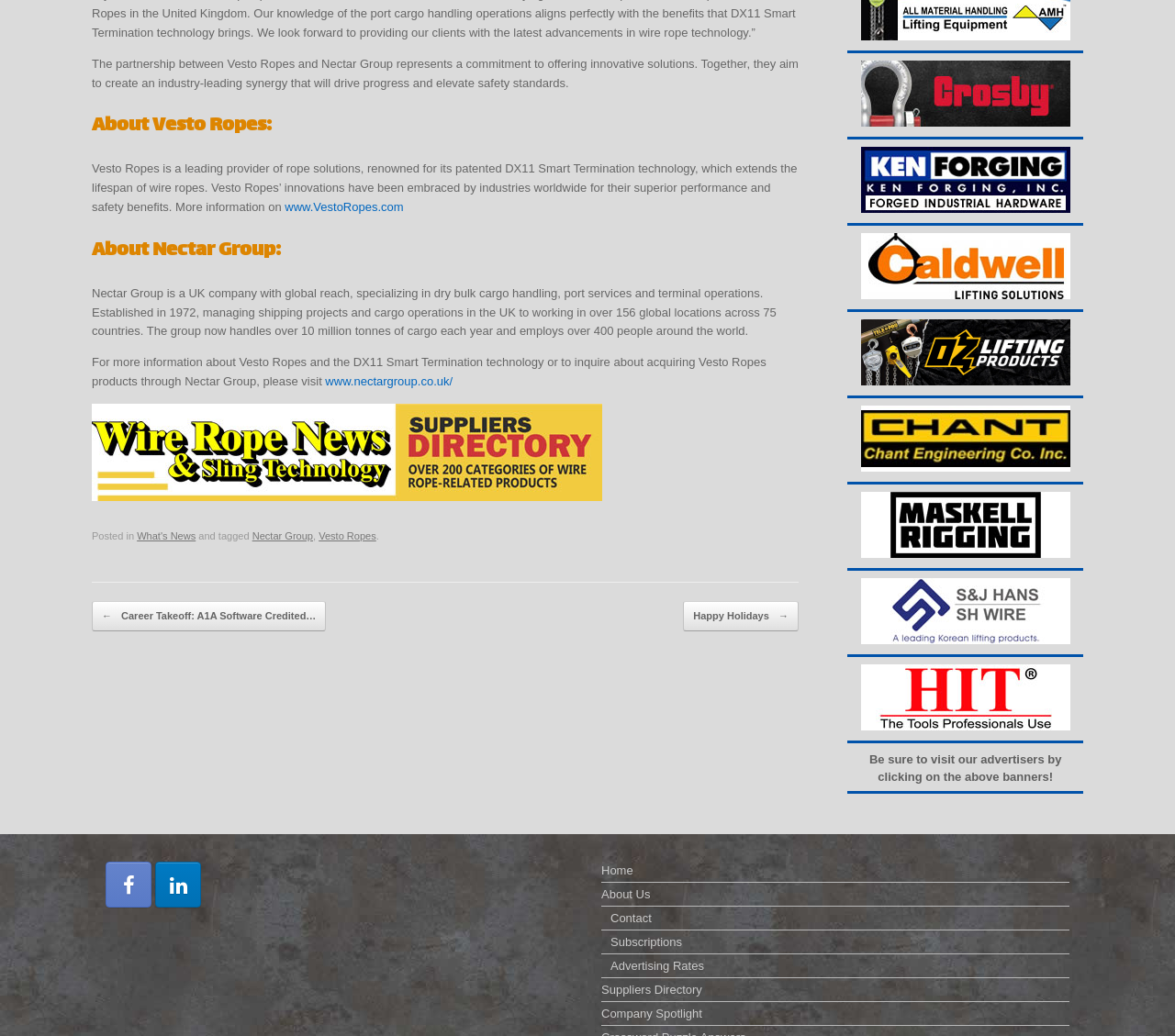Based on the image, provide a detailed response to the question:
What is Vesto Ropes renowned for?

According to the StaticText element with ID 256, Vesto Ropes is renowned for its patented DX11 Smart Termination technology, which extends the lifespan of wire ropes.